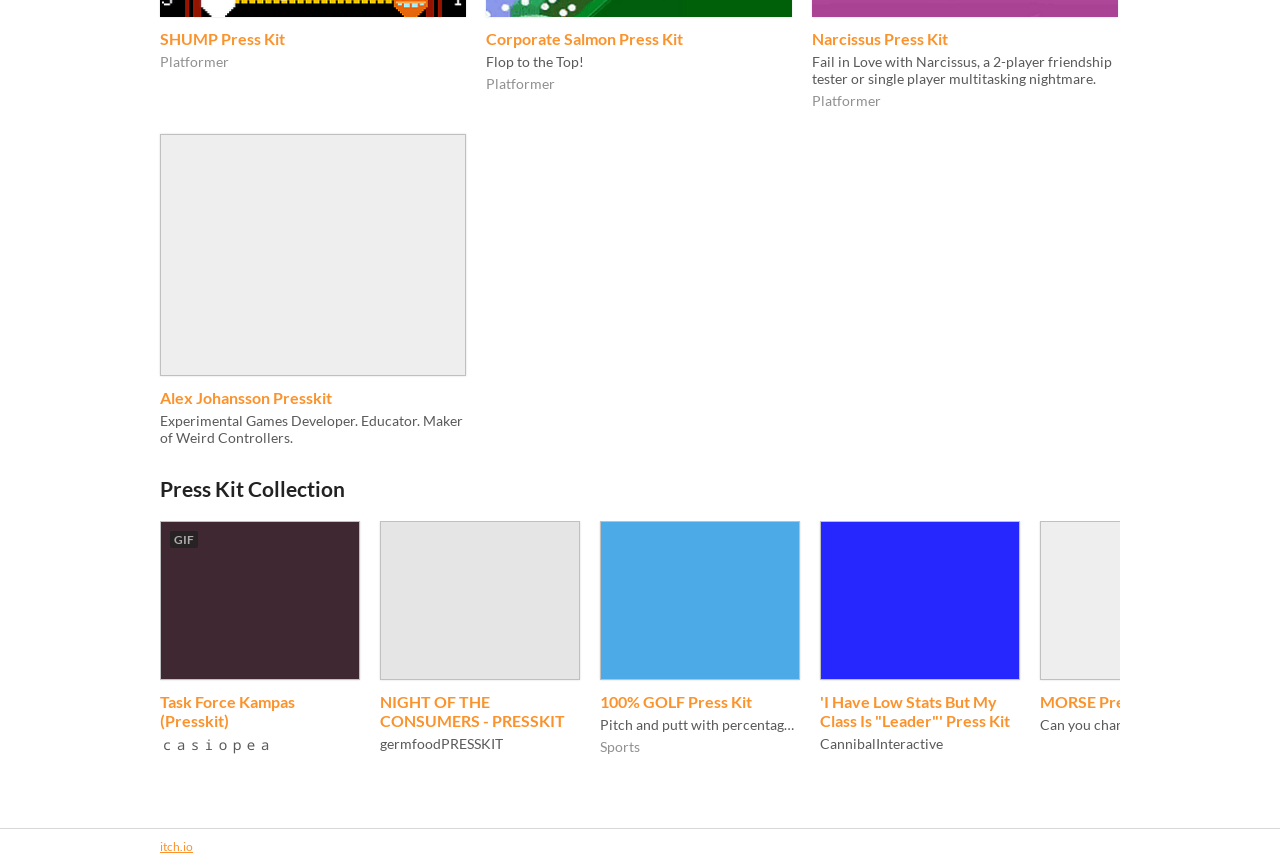What is the name of the experimental games developer?
Provide a one-word or short-phrase answer based on the image.

Alex Johansson